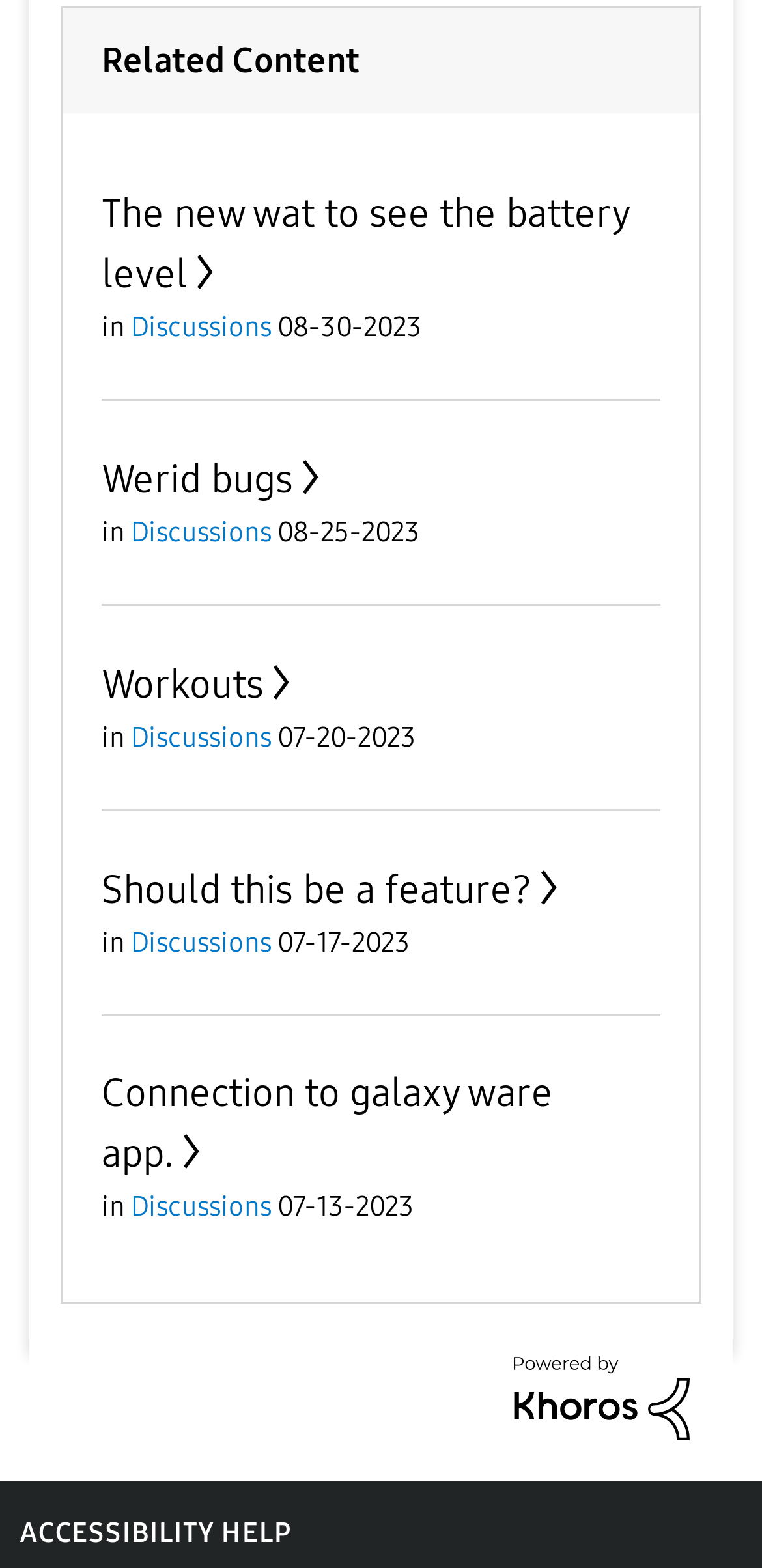Identify the bounding box coordinates of the region that should be clicked to execute the following instruction: "Check weird bugs".

[0.133, 0.29, 0.431, 0.32]